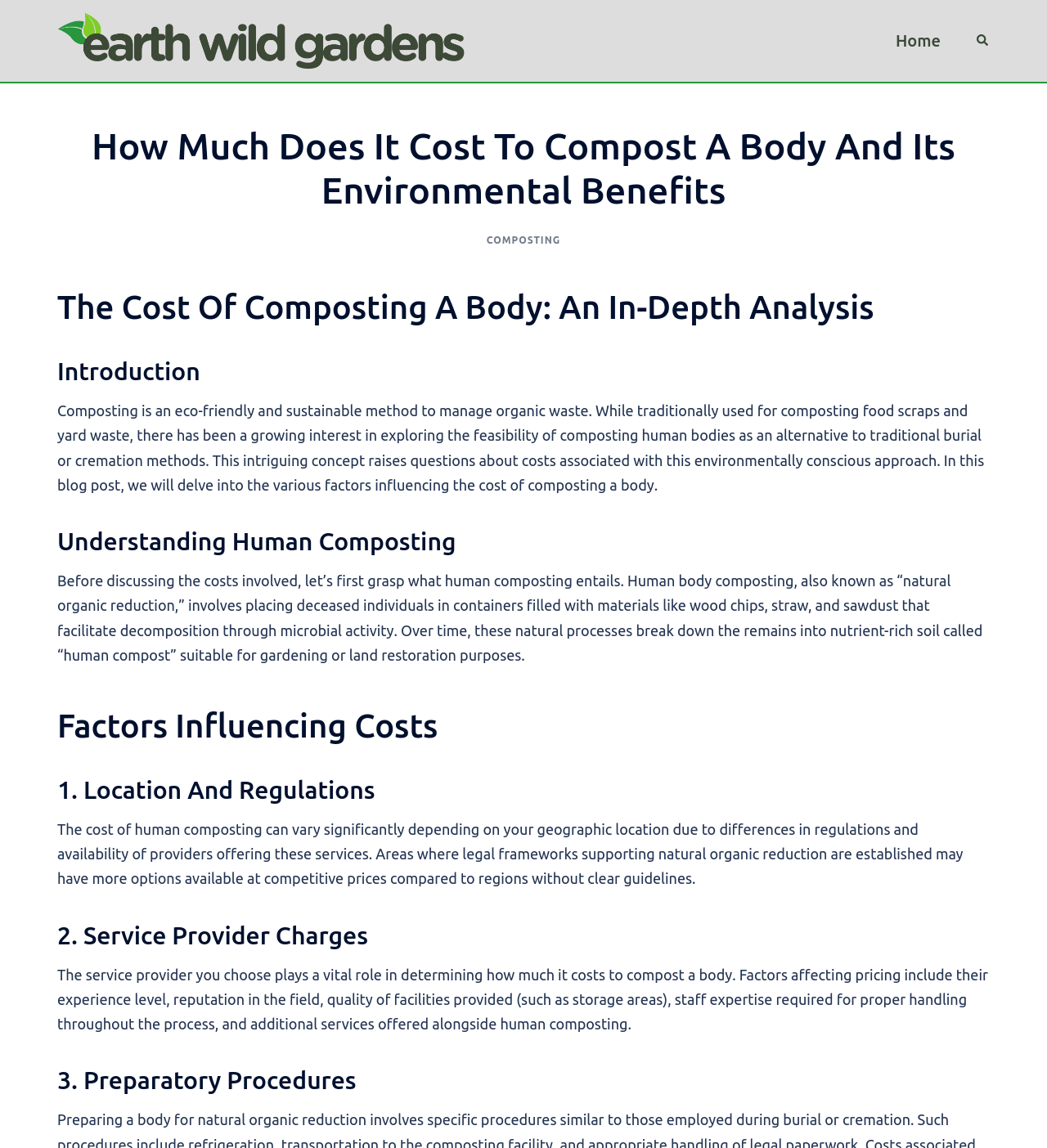Extract the bounding box of the UI element described as: "title="Earth Wild Gardens"".

[0.055, 0.027, 0.444, 0.041]